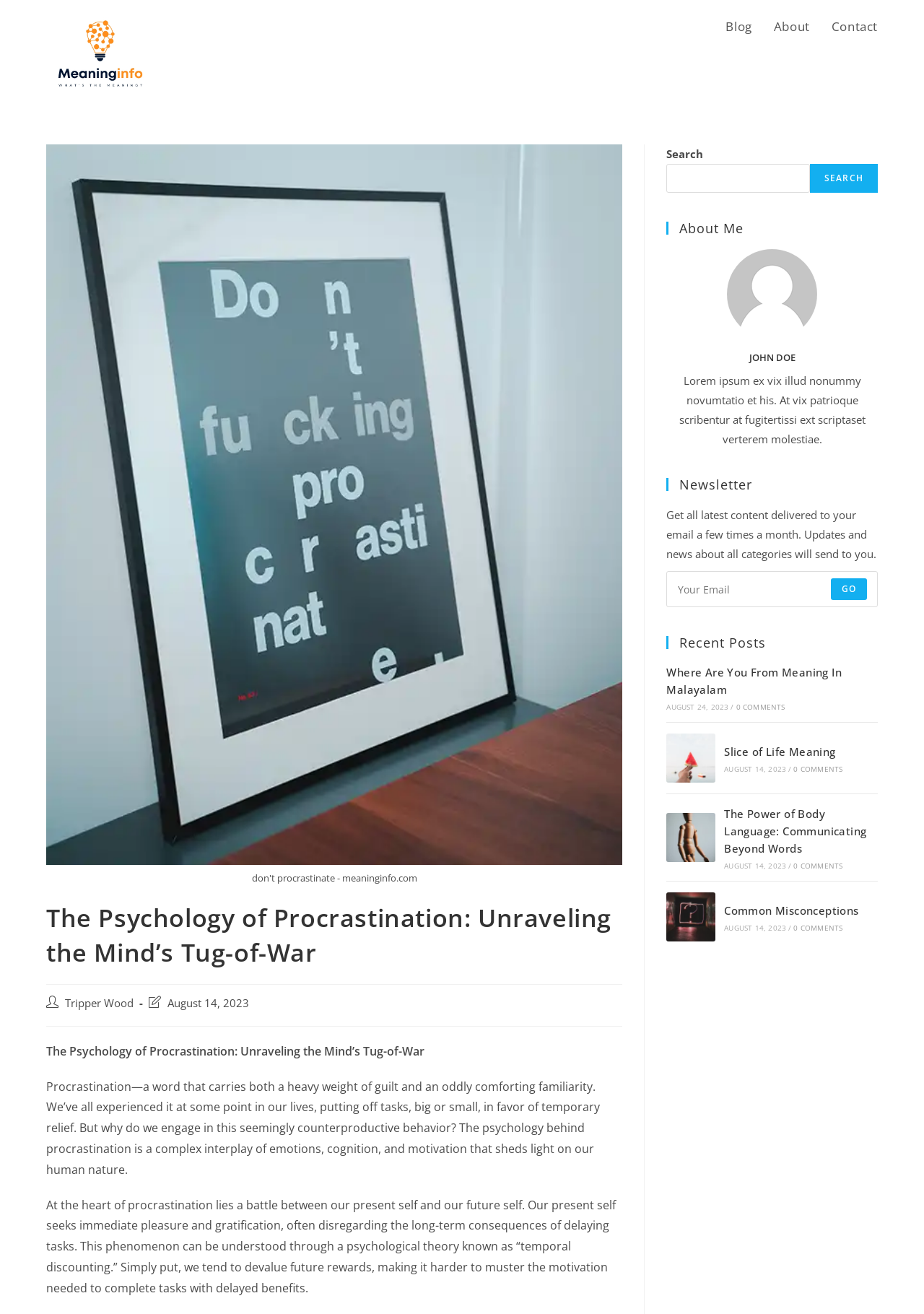Please locate the bounding box coordinates for the element that should be clicked to achieve the following instruction: "Search for something". Ensure the coordinates are given as four float numbers between 0 and 1, i.e., [left, top, right, bottom].

[0.721, 0.125, 0.876, 0.147]